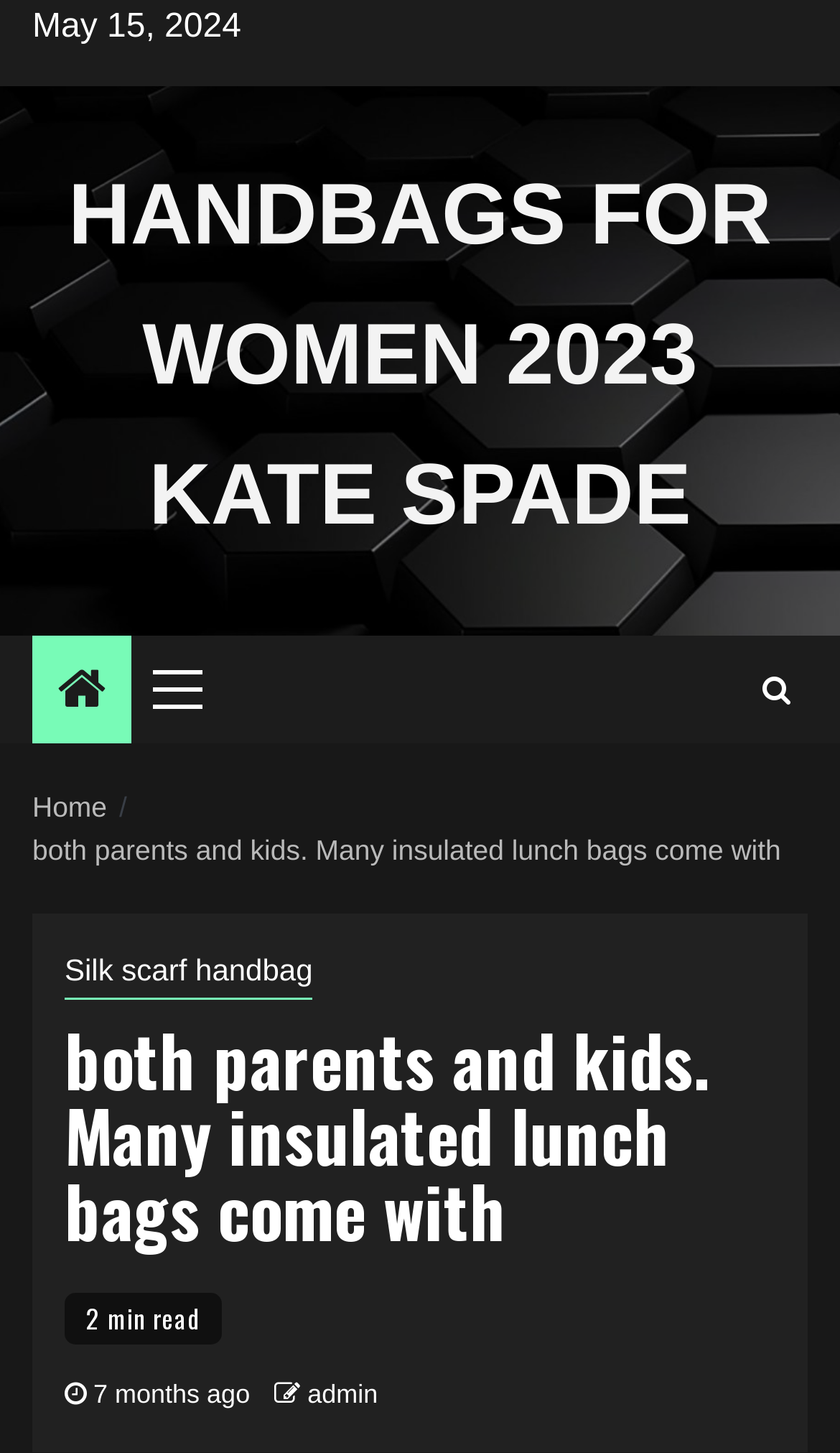Review the image closely and give a comprehensive answer to the question: What is the author of the latest article?

I found the author of the latest article by looking at the bottom of the article, where I saw a link element with the text 'admin', which is likely the author of the article.